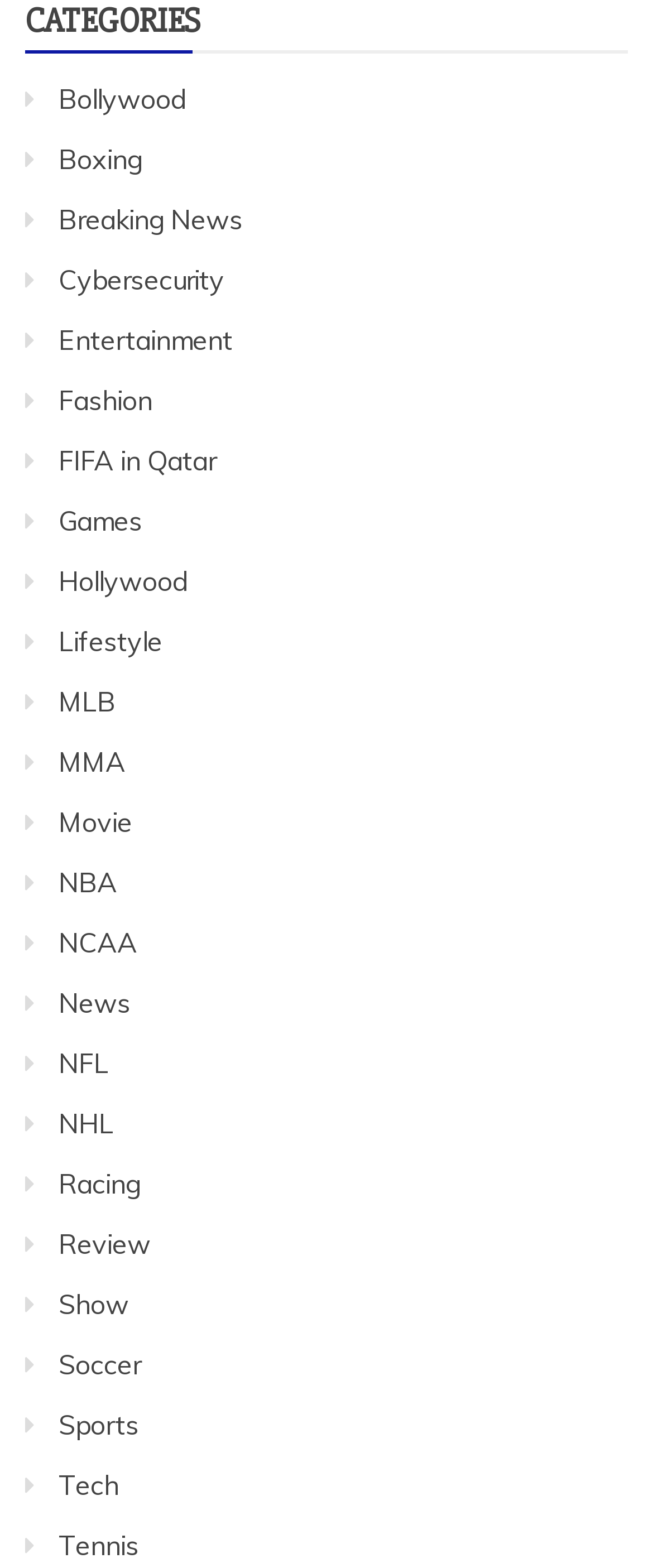Answer the following query with a single word or phrase:
What is the first category listed?

Bollywood